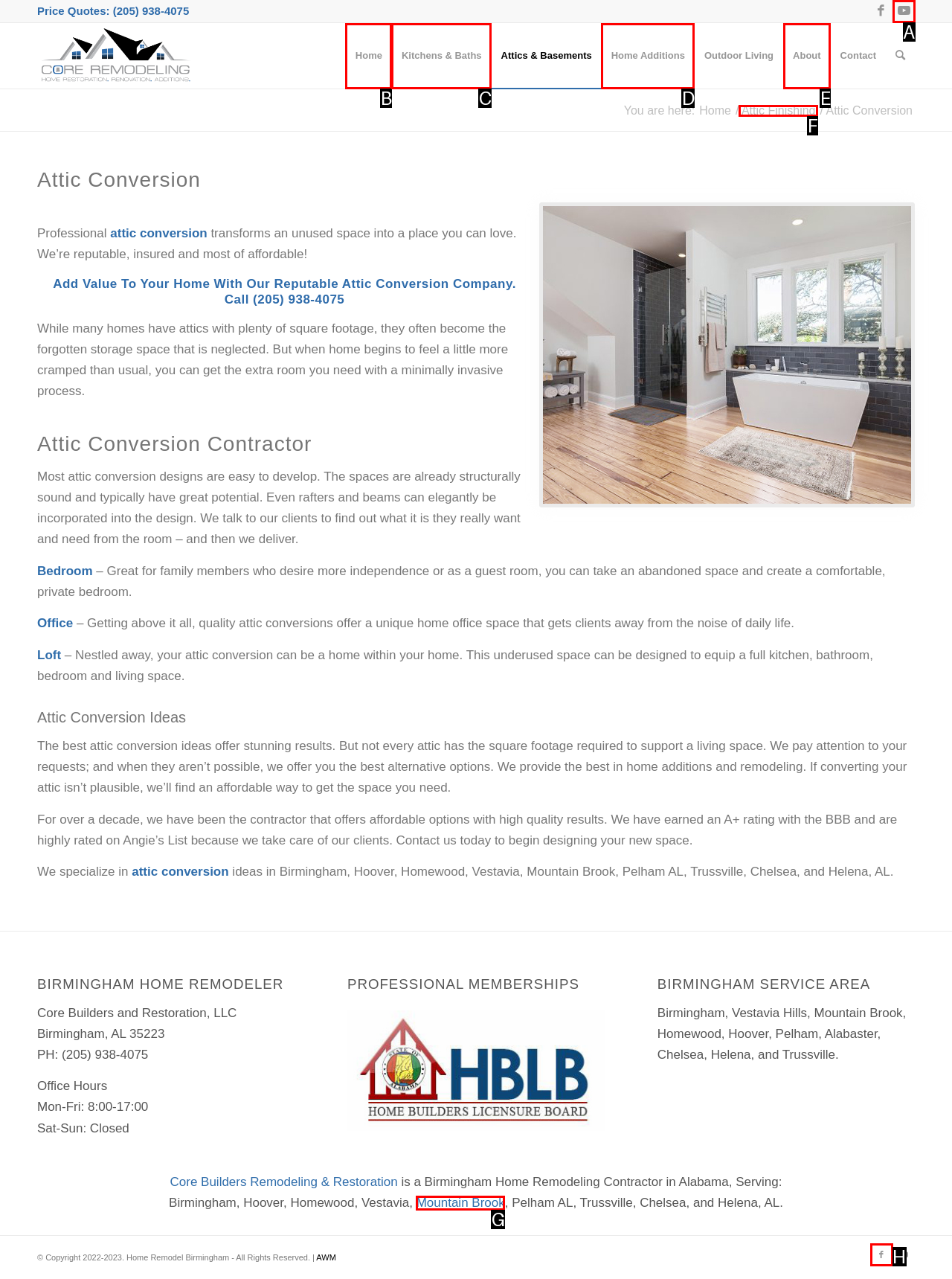Which UI element corresponds to this description: New Arrivals
Reply with the letter of the correct option.

None